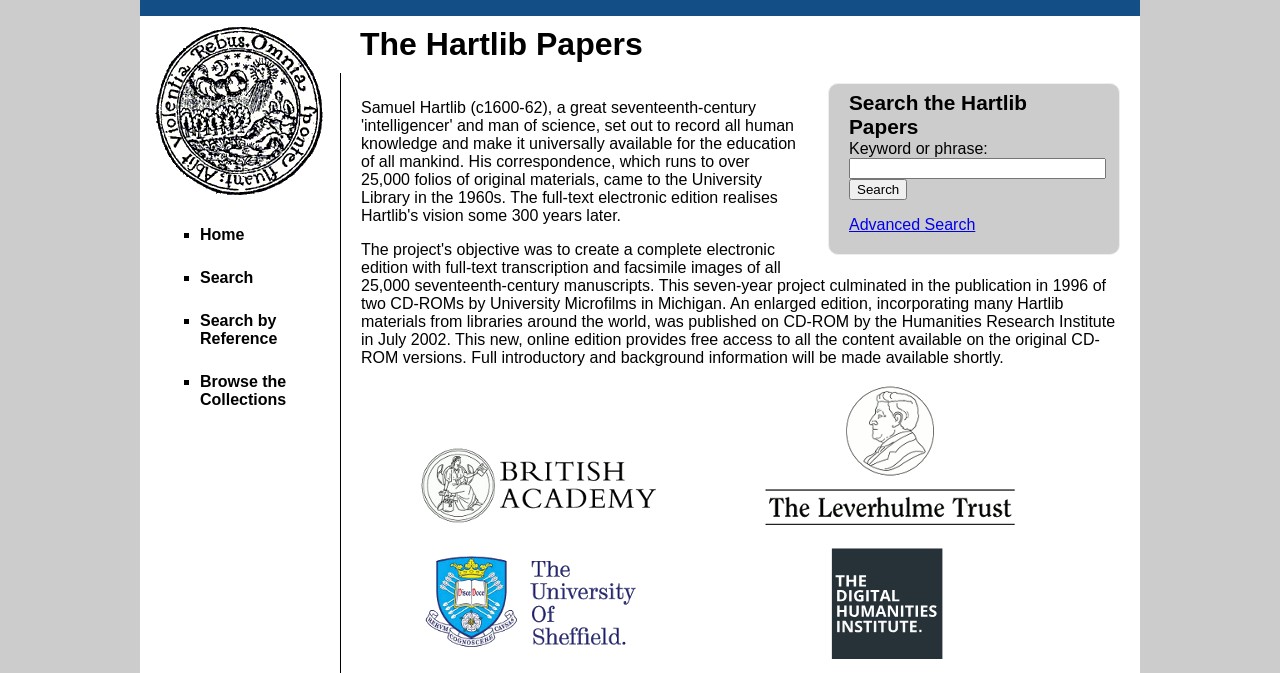Determine the bounding box coordinates of the region I should click to achieve the following instruction: "Click the Home link". Ensure the bounding box coordinates are four float numbers between 0 and 1, i.e., [left, top, right, bottom].

[0.156, 0.336, 0.191, 0.361]